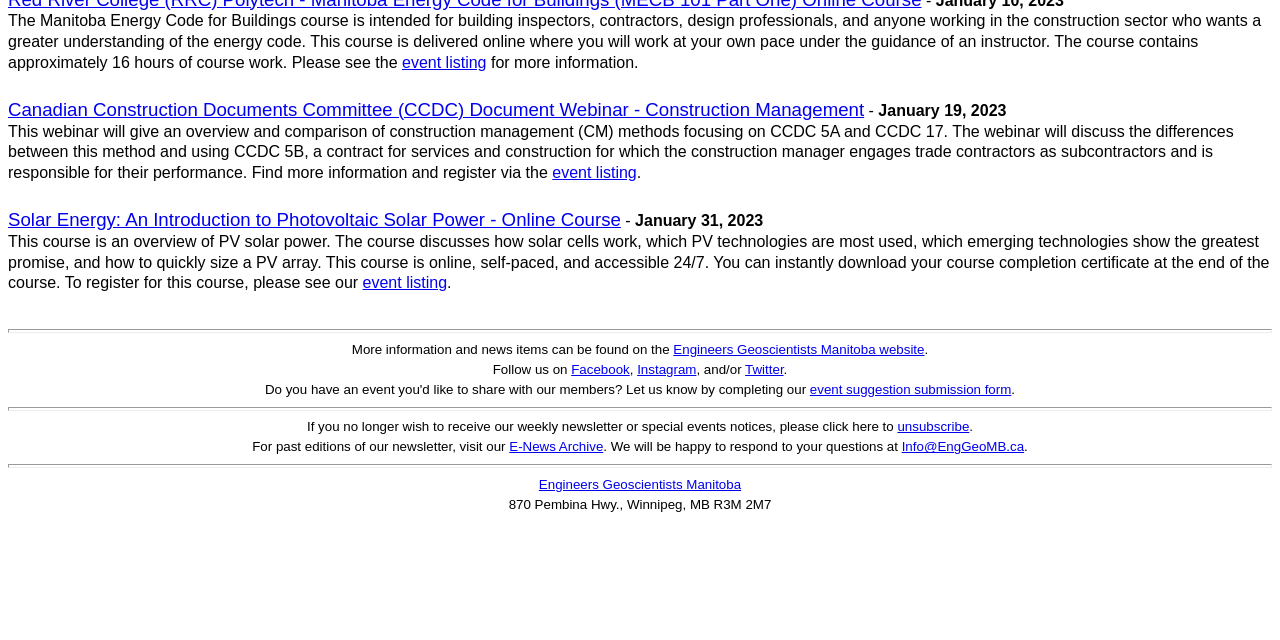Determine the bounding box of the UI component based on this description: "event suggestion submission form". The bounding box coordinates should be four float values between 0 and 1, i.e., [left, top, right, bottom].

[0.633, 0.597, 0.79, 0.62]